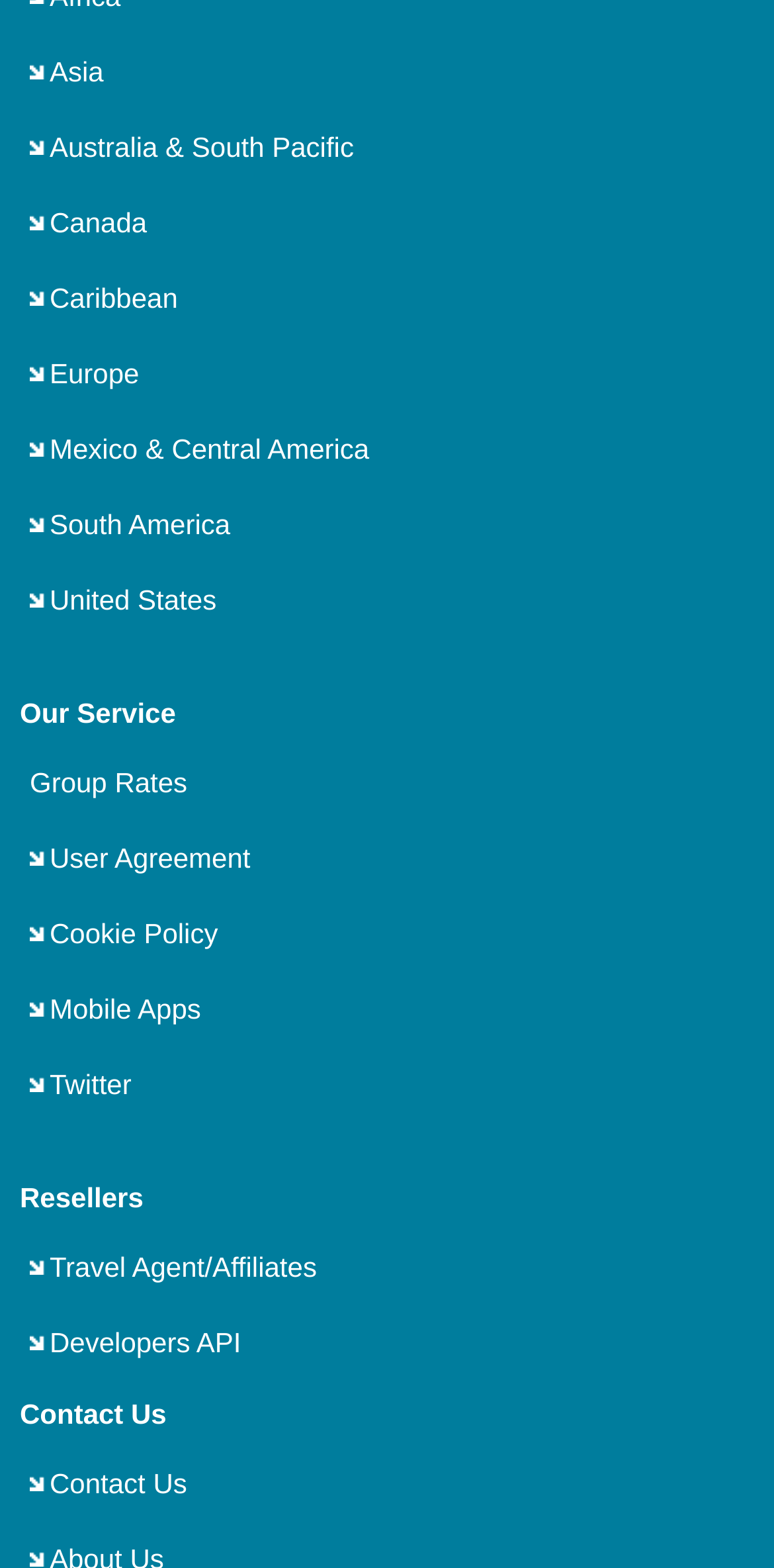Please provide a comprehensive answer to the question based on the screenshot: What regions are listed for travel?

The webpage lists various regions for travel, including Asia, Australia & South Pacific, Canada, Caribbean, Europe, Mexico & Central America, South America, and United States. These regions are listed as links, indicating that users can click on them to explore travel options.